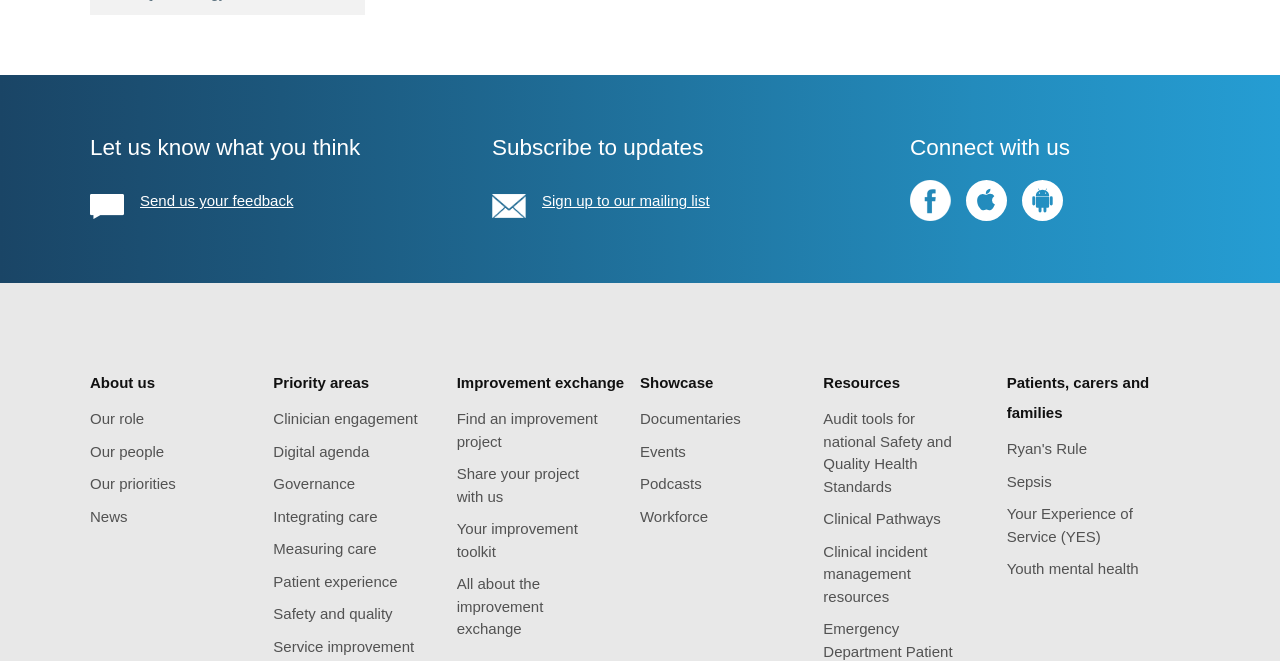Find the bounding box coordinates of the element's region that should be clicked in order to follow the given instruction: "Connect with us on Twitter". The coordinates should consist of four float numbers between 0 and 1, i.e., [left, top, right, bottom].

[0.711, 0.272, 0.743, 0.344]